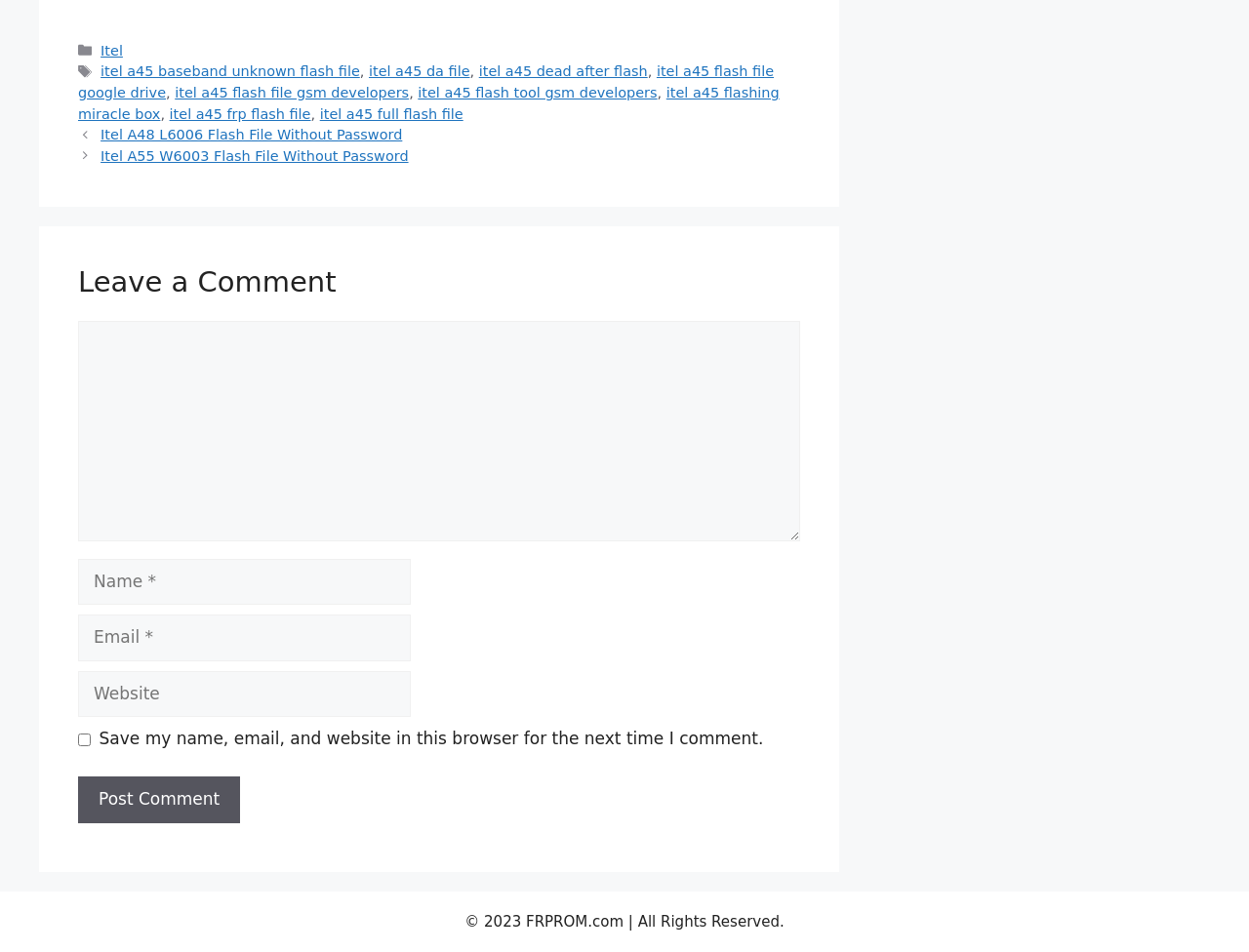What are the categories listed in the footer? Look at the image and give a one-word or short phrase answer.

None